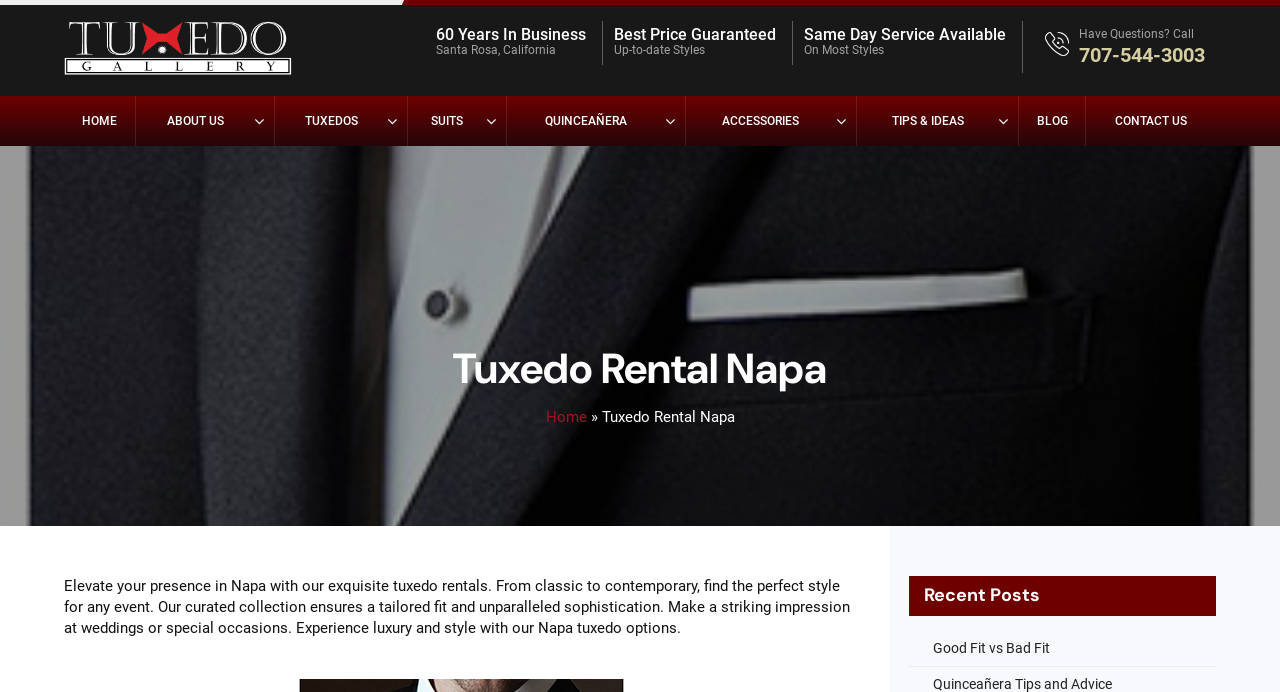Predict the bounding box coordinates of the UI element that matches this description: "Suits". The coordinates should be in the format [left, top, right, bottom] with each value between 0 and 1.

[0.319, 0.138, 0.396, 0.211]